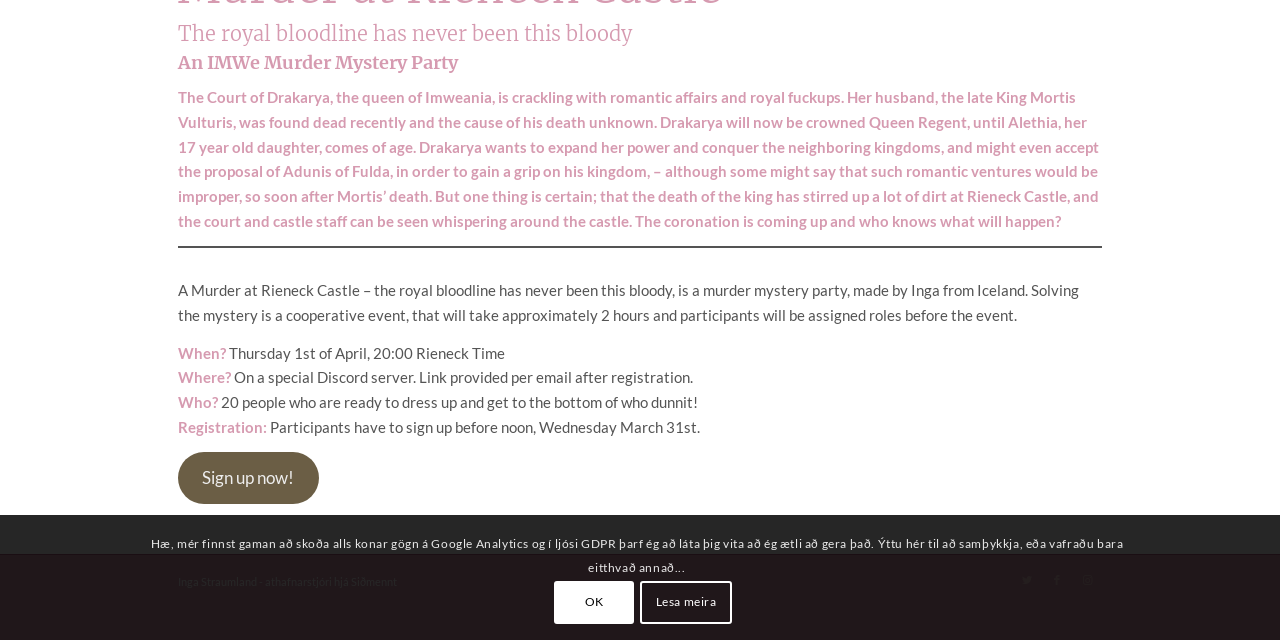Determine the bounding box coordinates for the UI element with the following description: "Lesa meira". The coordinates should be four float numbers between 0 and 1, represented as [left, top, right, bottom].

[0.5, 0.908, 0.572, 0.974]